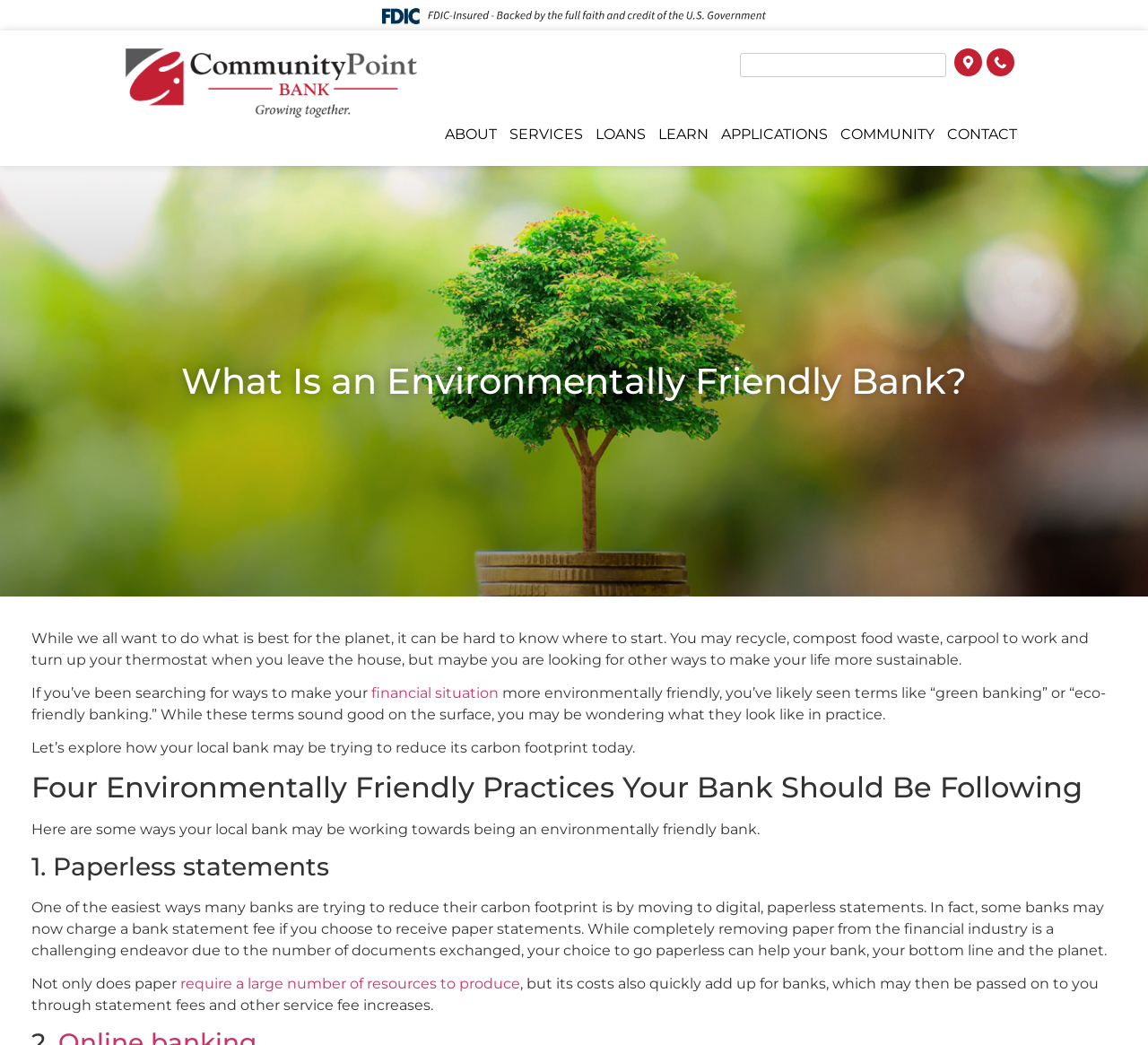Please determine the bounding box coordinates of the clickable area required to carry out the following instruction: "Click the Community Point Bank logo". The coordinates must be four float numbers between 0 and 1, represented as [left, top, right, bottom].

[0.109, 0.046, 0.363, 0.113]